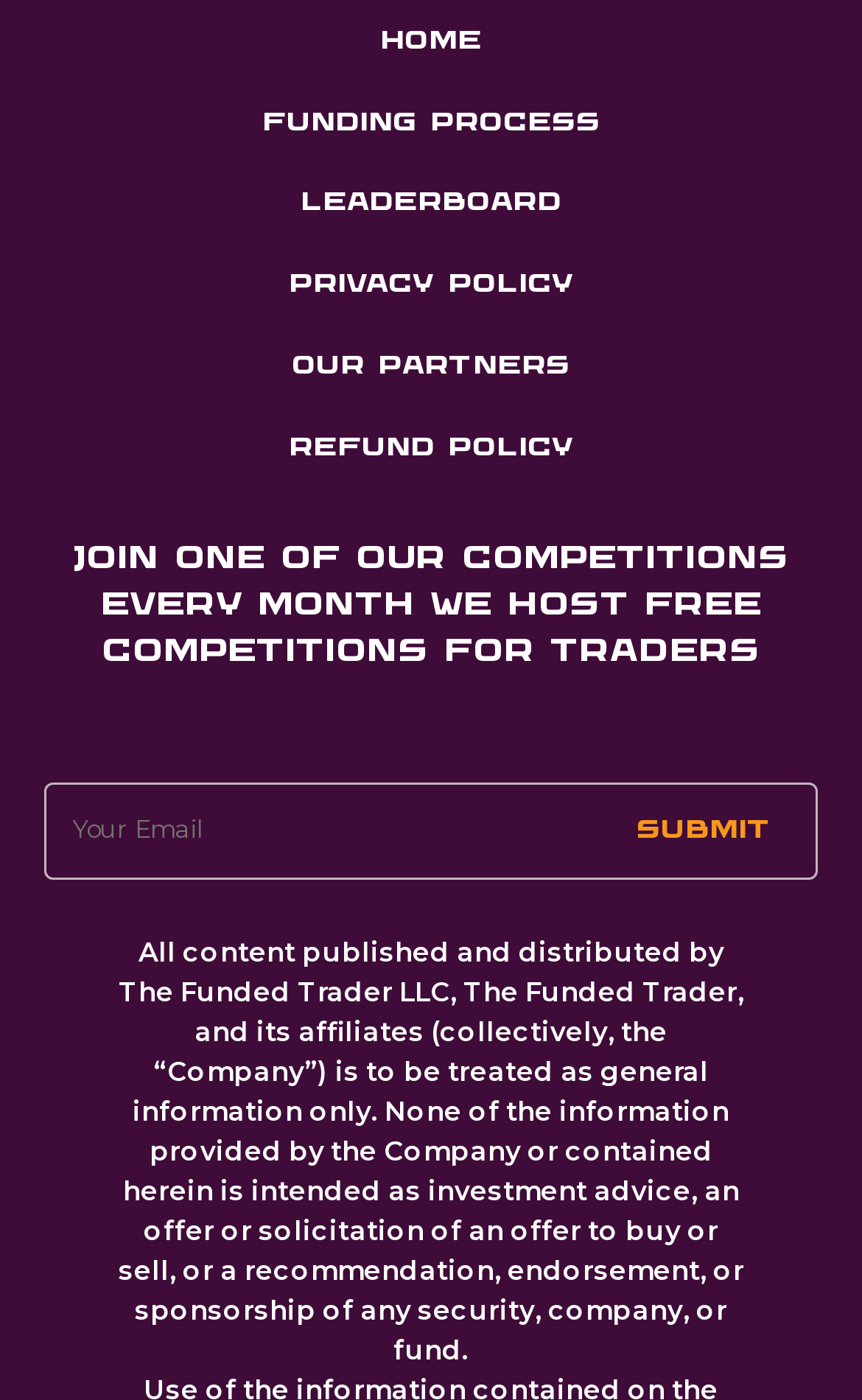Please identify the bounding box coordinates for the region that you need to click to follow this instruction: "go to Games".

None